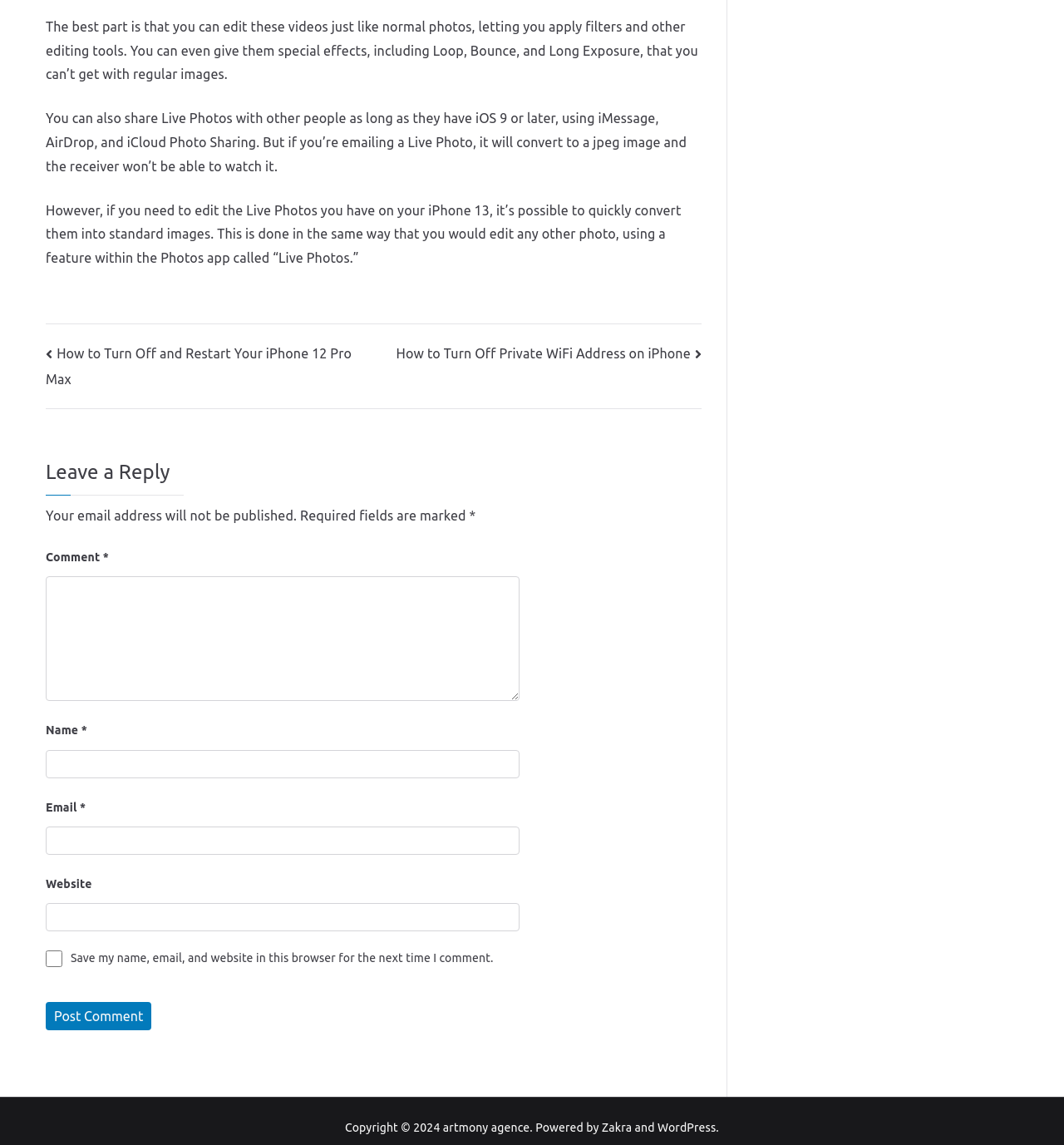Refer to the image and provide a thorough answer to this question:
What is the copyright year mentioned at the bottom of the webpage?

The webpage has a copyright notice at the bottom, which states 'Copyright © 2024', indicating that the copyright year is 2024.